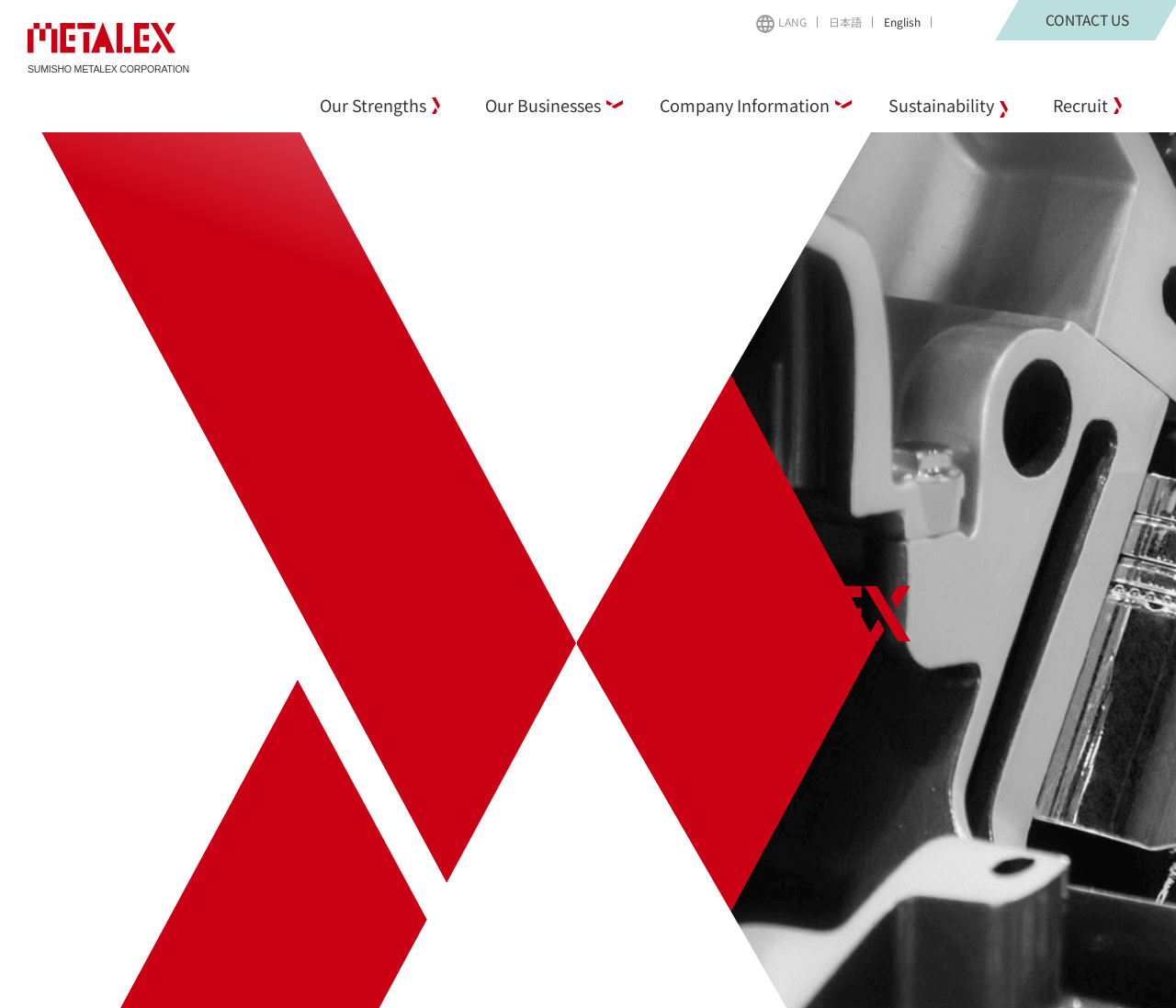Please determine the bounding box coordinates for the element with the description: "Mail".

None